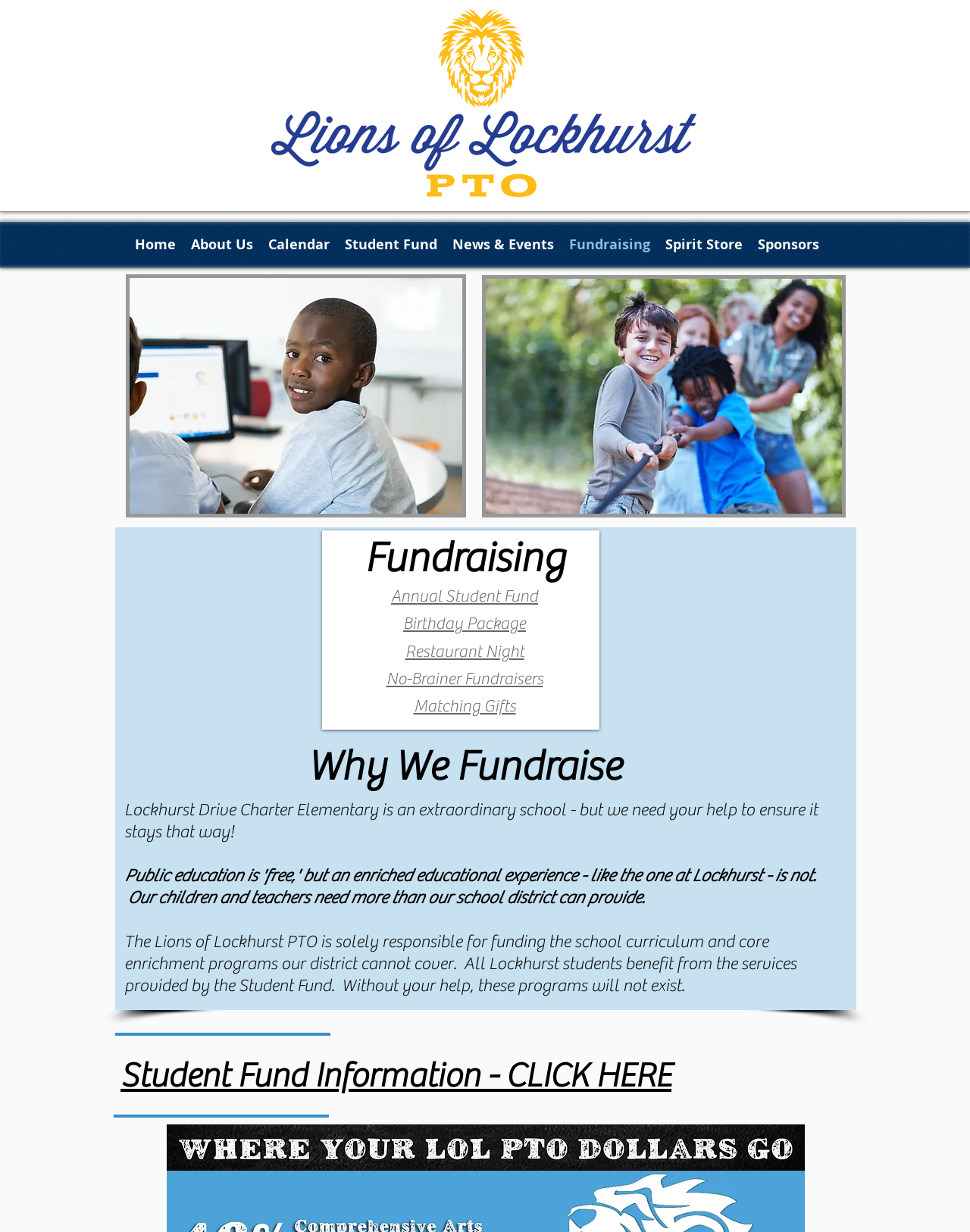Please find the bounding box coordinates of the element's region to be clicked to carry out this instruction: "View the 'Andaman Islands, India' travel diary".

None